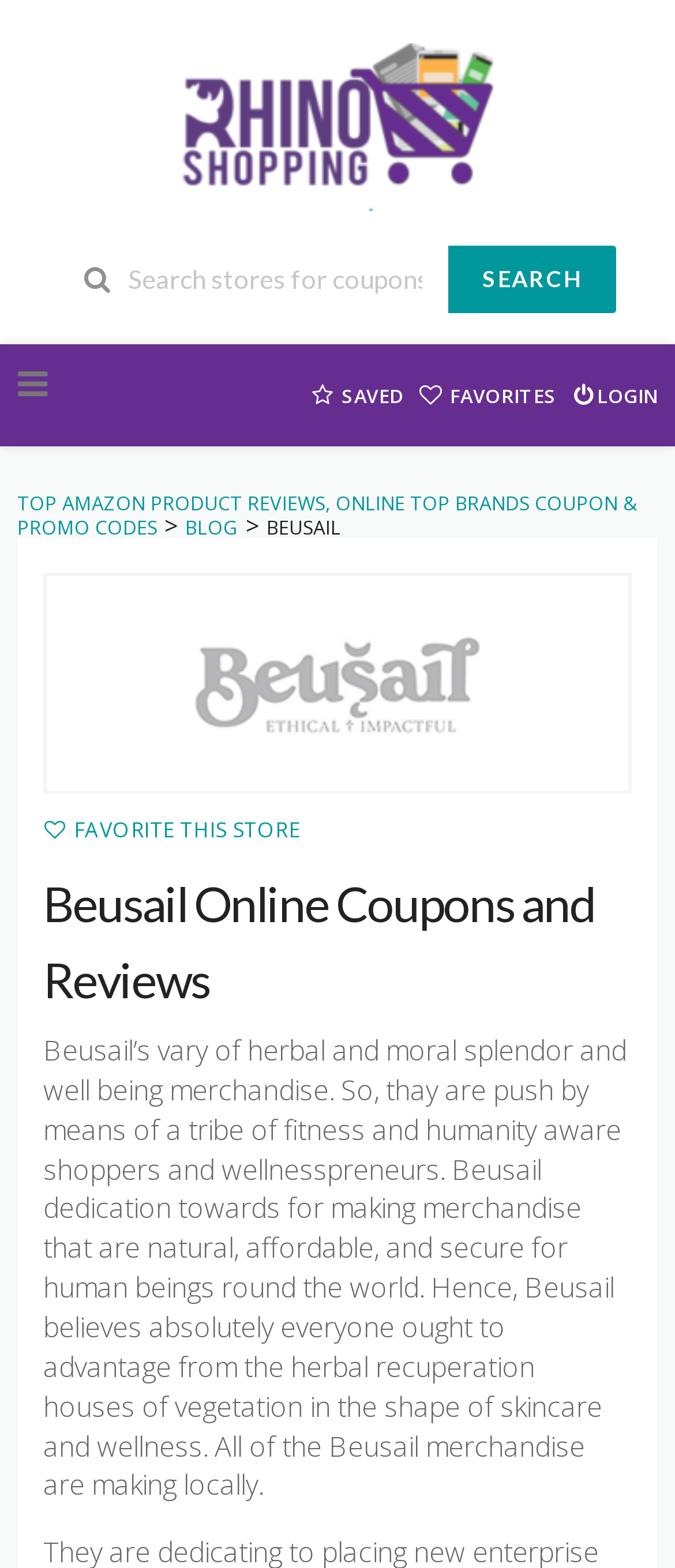Write an extensive caption that covers every aspect of the webpage.

The webpage is about Beusail Coupon Codes, offering discounts and reviews for beauty and wellness products. At the top, there is a link to "Top Amazon Product Reviews, Online Top Brands Coupon & Promo Codes" accompanied by an image. Below this, a search bar is located, where users can input keywords to find coupons and deals. A "SEARCH" button is placed to the right of the search bar.

On the top-right corner, there are three links: "SAVED", "FAVORITES", and "LOGIN", represented by icons. Below these links, a horizontal menu bar is displayed, featuring links to "TOP AMAZON PRODUCT REVIEWS, ONLINE TOP BRANDS COUPON & PROMO CODES", "BLOG", and "BEUSAIL".

Further down, a prominent link to "Shop Beusail" is displayed, taking up most of the width of the page. Below this, a link to "FAVORITE THIS STORE" is placed. A heading "Beusail Online Coupons and Reviews" is followed by a descriptive paragraph about Beusail's products and mission, which are focused on natural, affordable, and safe skincare and wellness products.